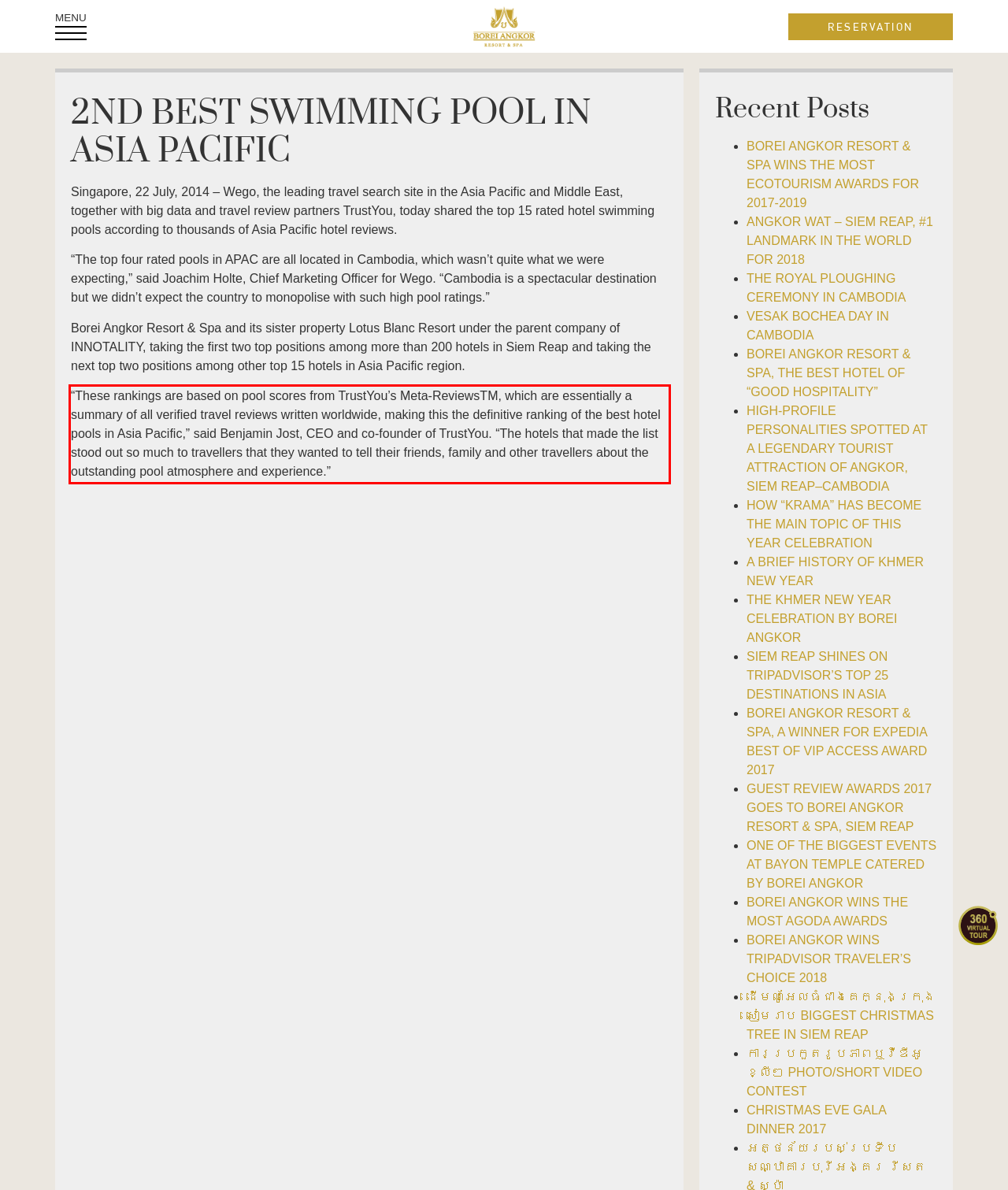Using the provided screenshot, read and generate the text content within the red-bordered area.

“These rankings are based on pool scores from TrustYou’s Meta-ReviewsTM, which are essentially a summary of all verified travel reviews written worldwide, making this the definitive ranking of the best hotel pools in Asia Pacific,” said Benjamin Jost, CEO and co-founder of TrustYou. “The hotels that made the list stood out so much to travellers that they wanted to tell their friends, family and other travellers about the outstanding pool atmosphere and experience.”